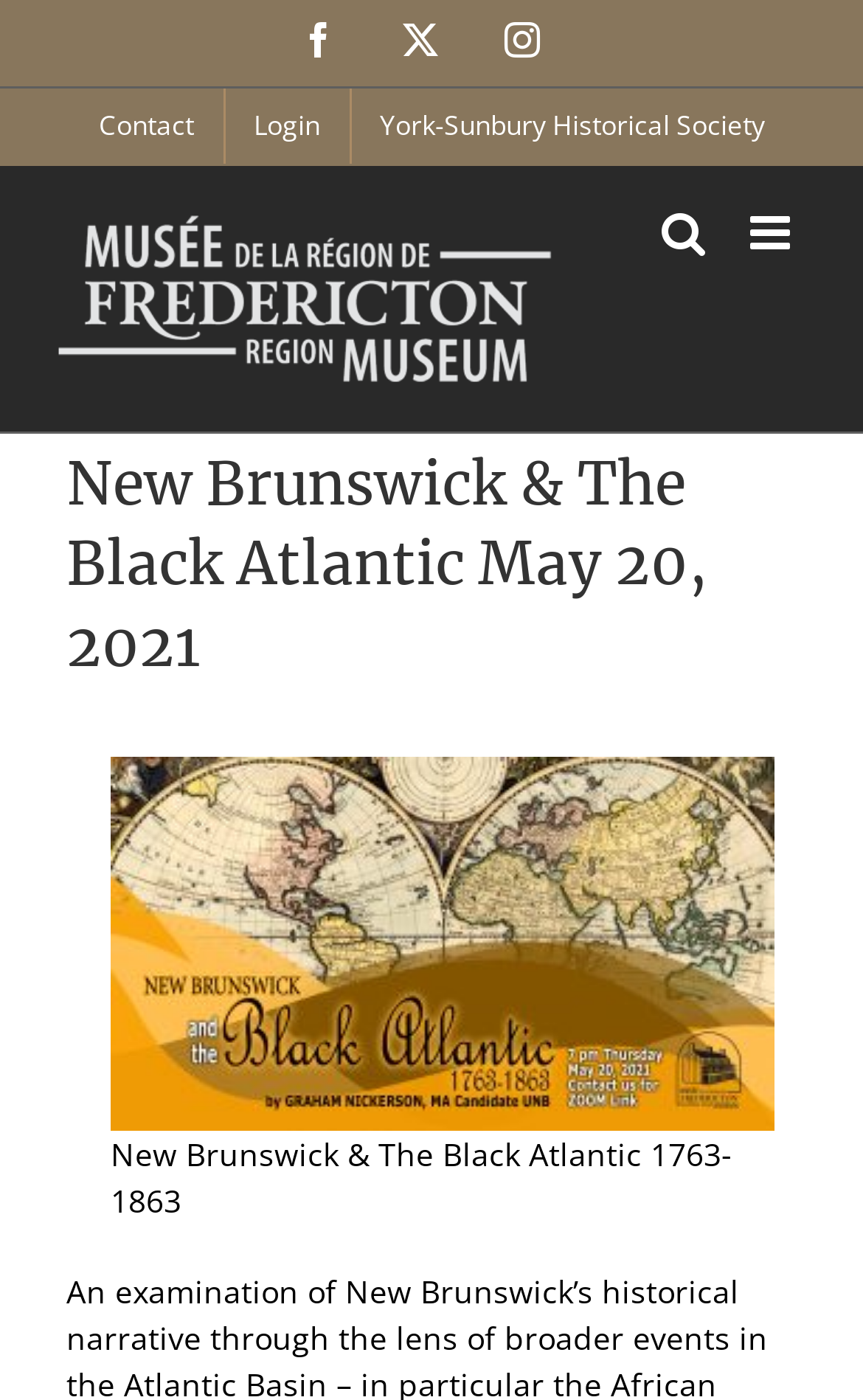What is the bounding box coordinate of the 'Page Title Bar' region?
Based on the image content, provide your answer in one word or a short phrase.

[0.0, 0.31, 1.0, 0.501]